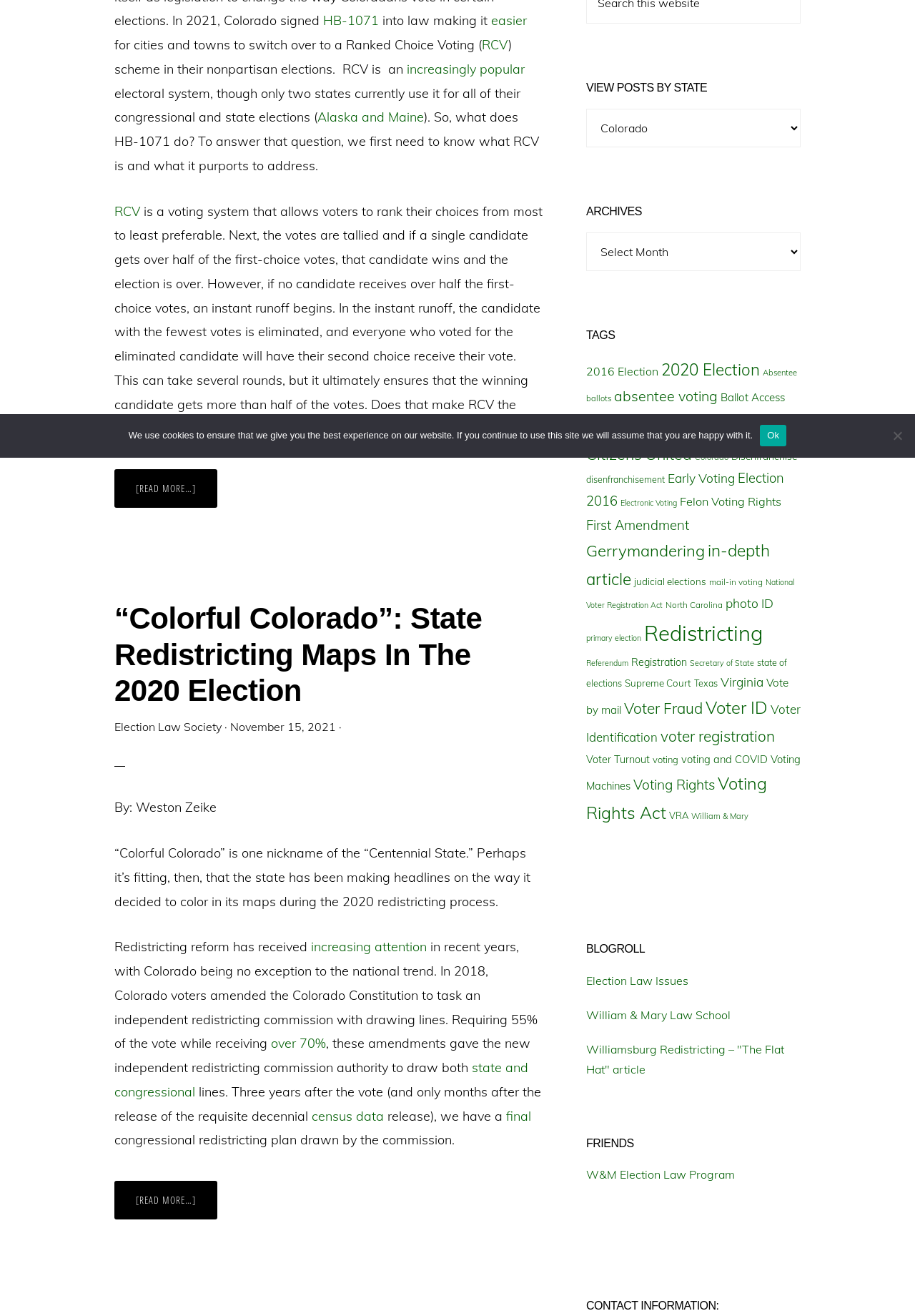Given the description Virginia, predict the bounding box coordinates of the UI element. Ensure the coordinates are in the format (top-left x, top-left y, bottom-right x, bottom-right y) and all values are between 0 and 1.

[0.788, 0.512, 0.834, 0.524]